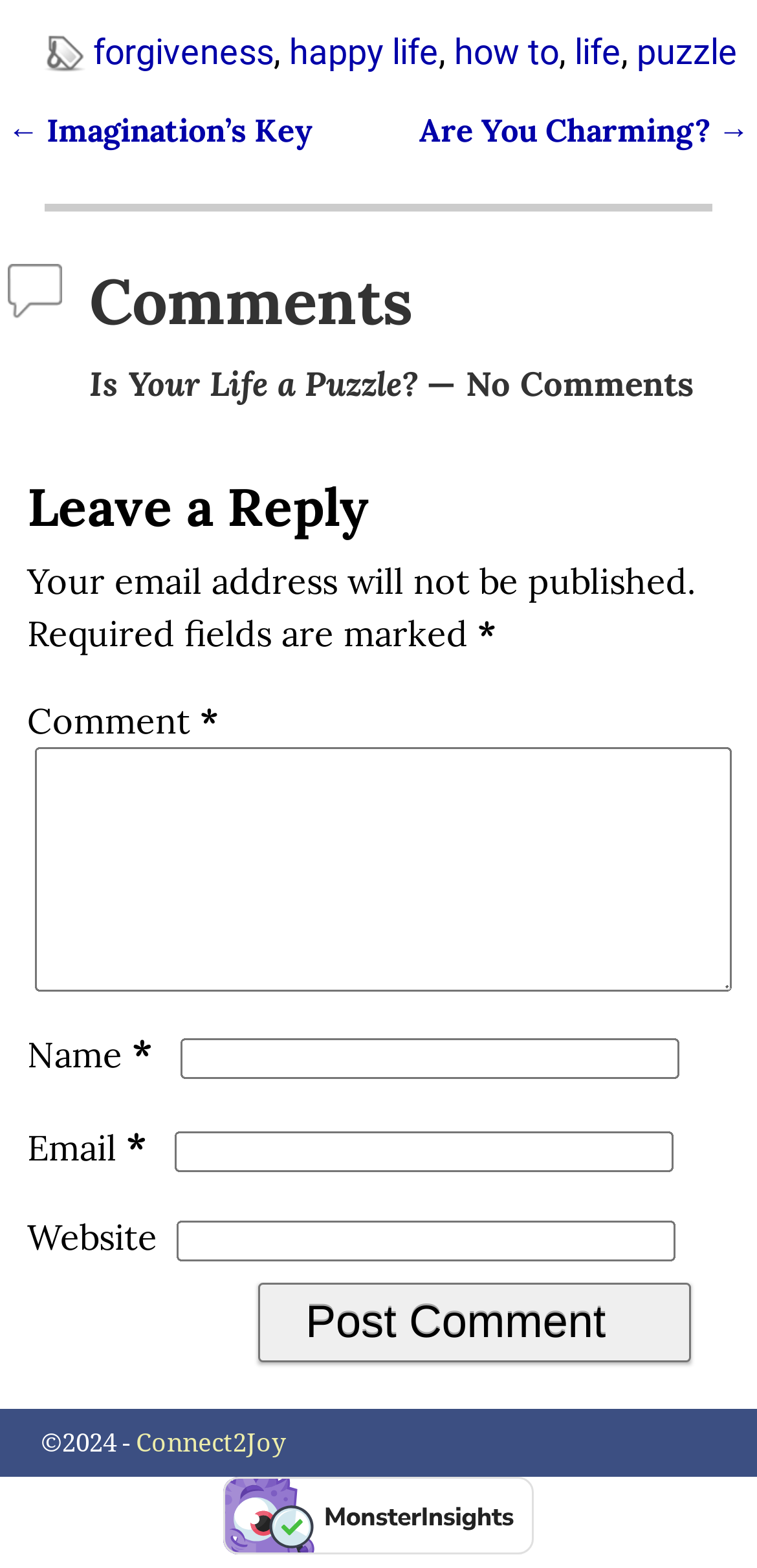Please provide a brief answer to the question using only one word or phrase: 
How many links are in the footer?

5